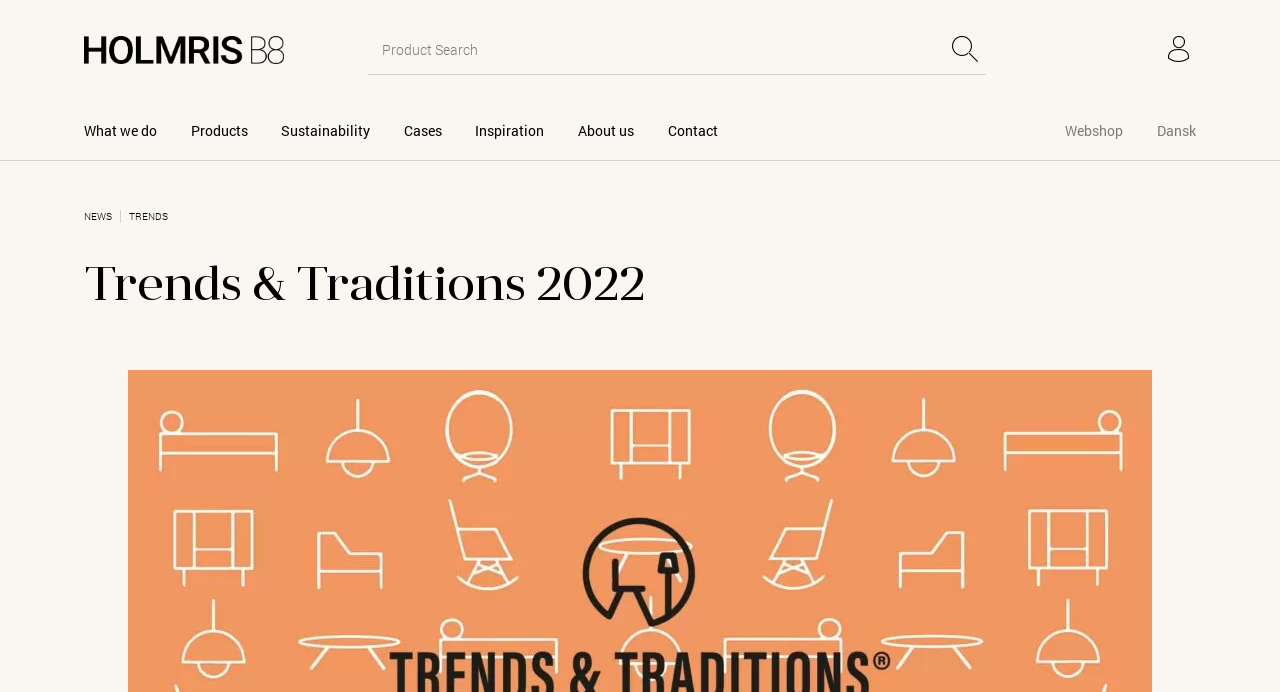What is the company name?
Based on the image, answer the question with as much detail as possible.

The company name can be found in the top-left corner of the webpage, where it is displayed as a link and an image.